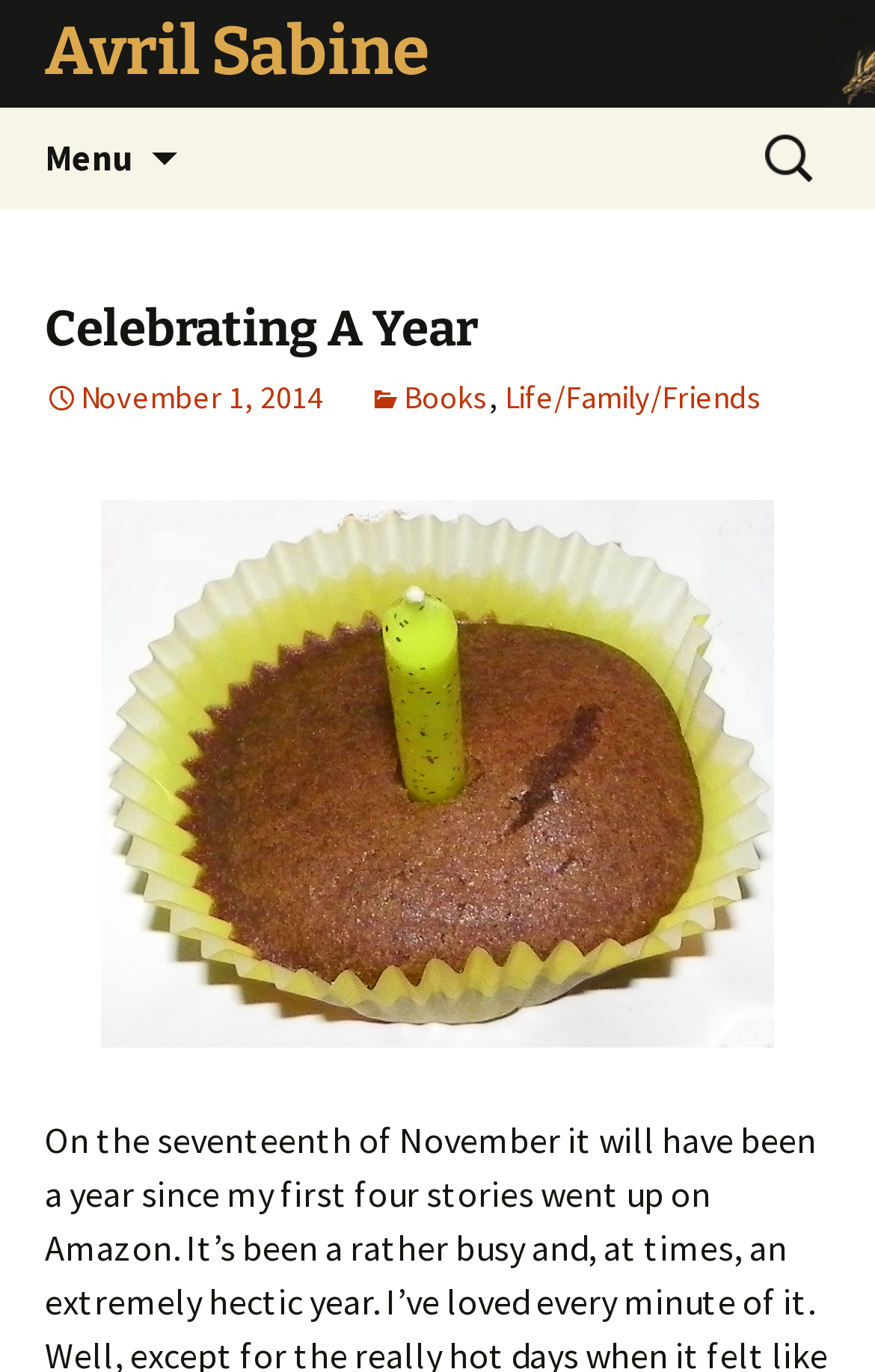What is the type of image displayed below the title?
Examine the image and provide an in-depth answer to the question.

The image below the title has an alt text '1 Year', which suggests that it is an image related to a one-year anniversary or celebration.